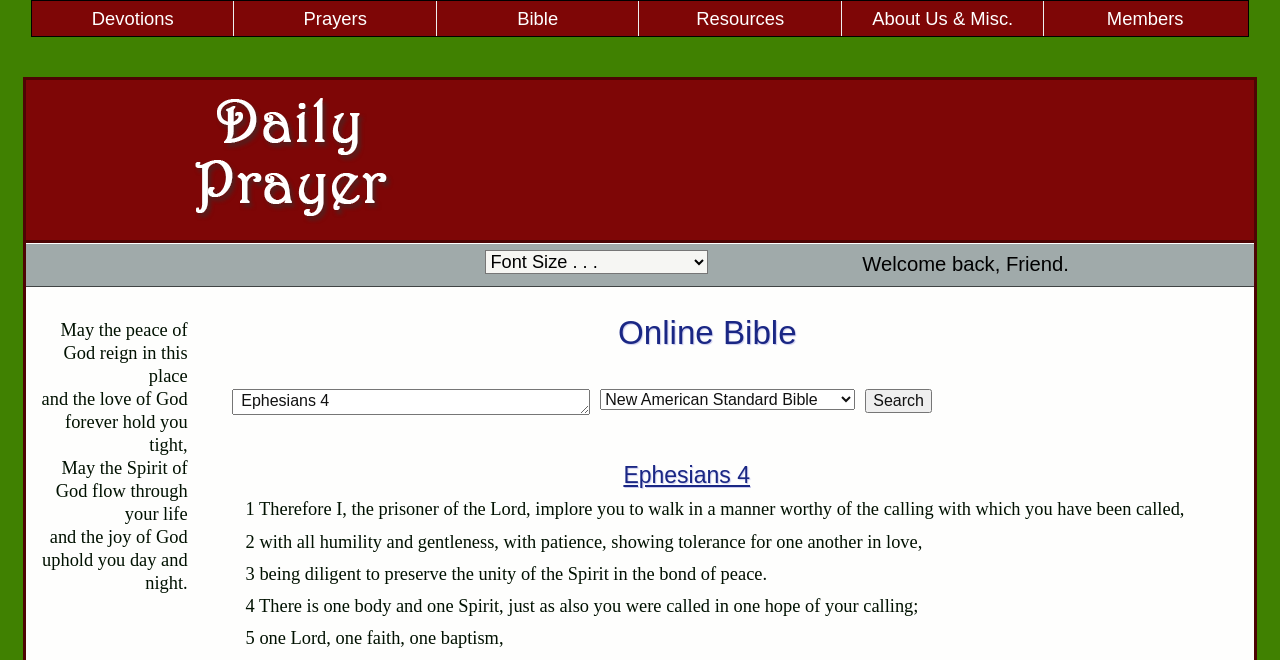Answer the question in one word or a short phrase:
How many Bible verses are displayed on the page?

5